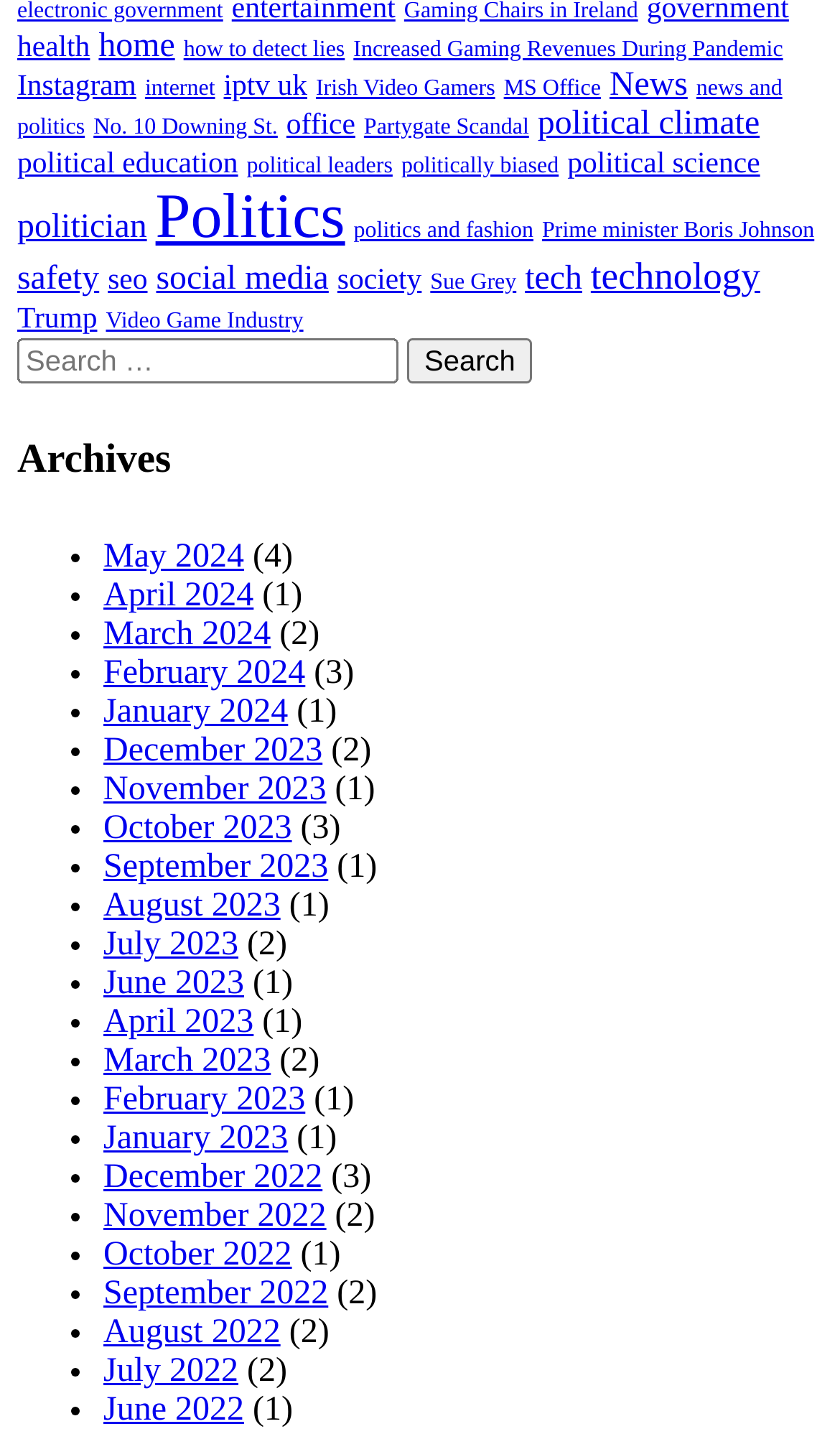What is the earliest month available in the archives?
Give a one-word or short-phrase answer derived from the screenshot.

May 2024